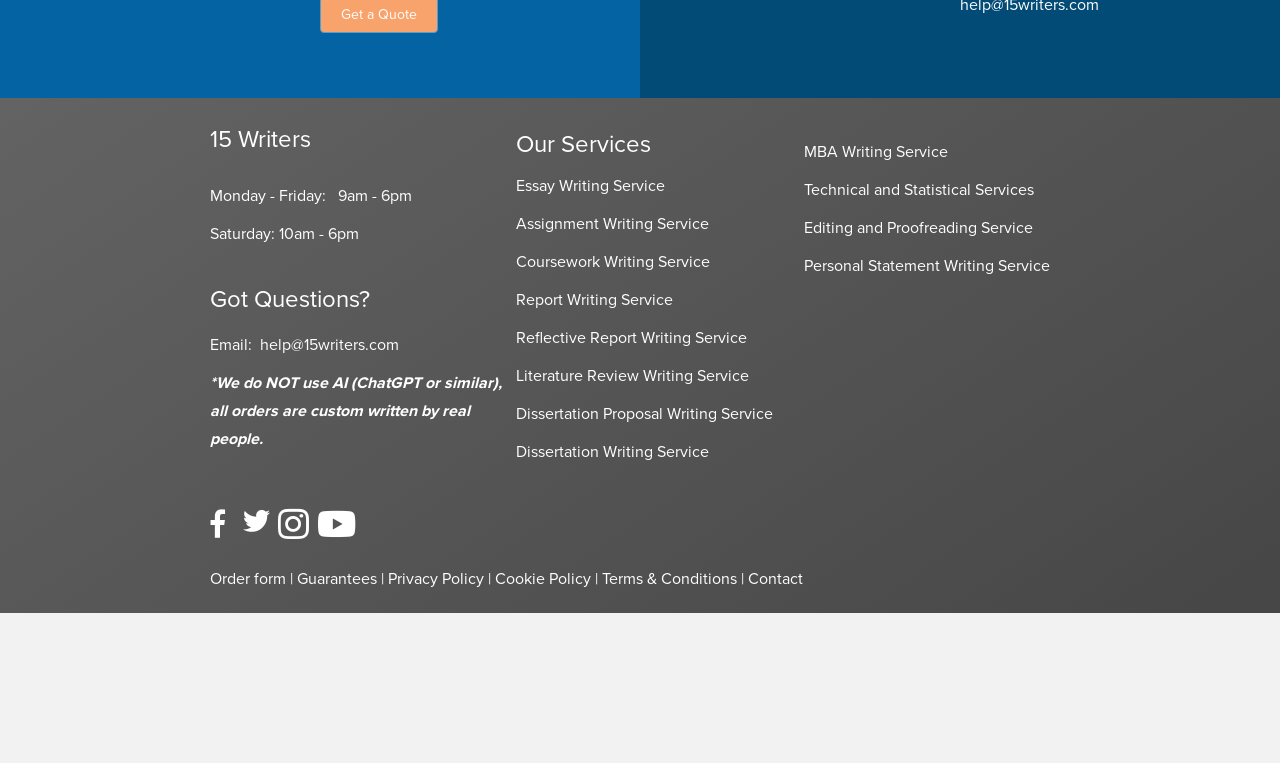Using the element description provided, determine the bounding box coordinates in the format (top-left x, top-left y, bottom-right x, bottom-right y). Ensure that all values are floating point numbers between 0 and 1. Element description: Report Writing Service

[0.403, 0.38, 0.526, 0.406]